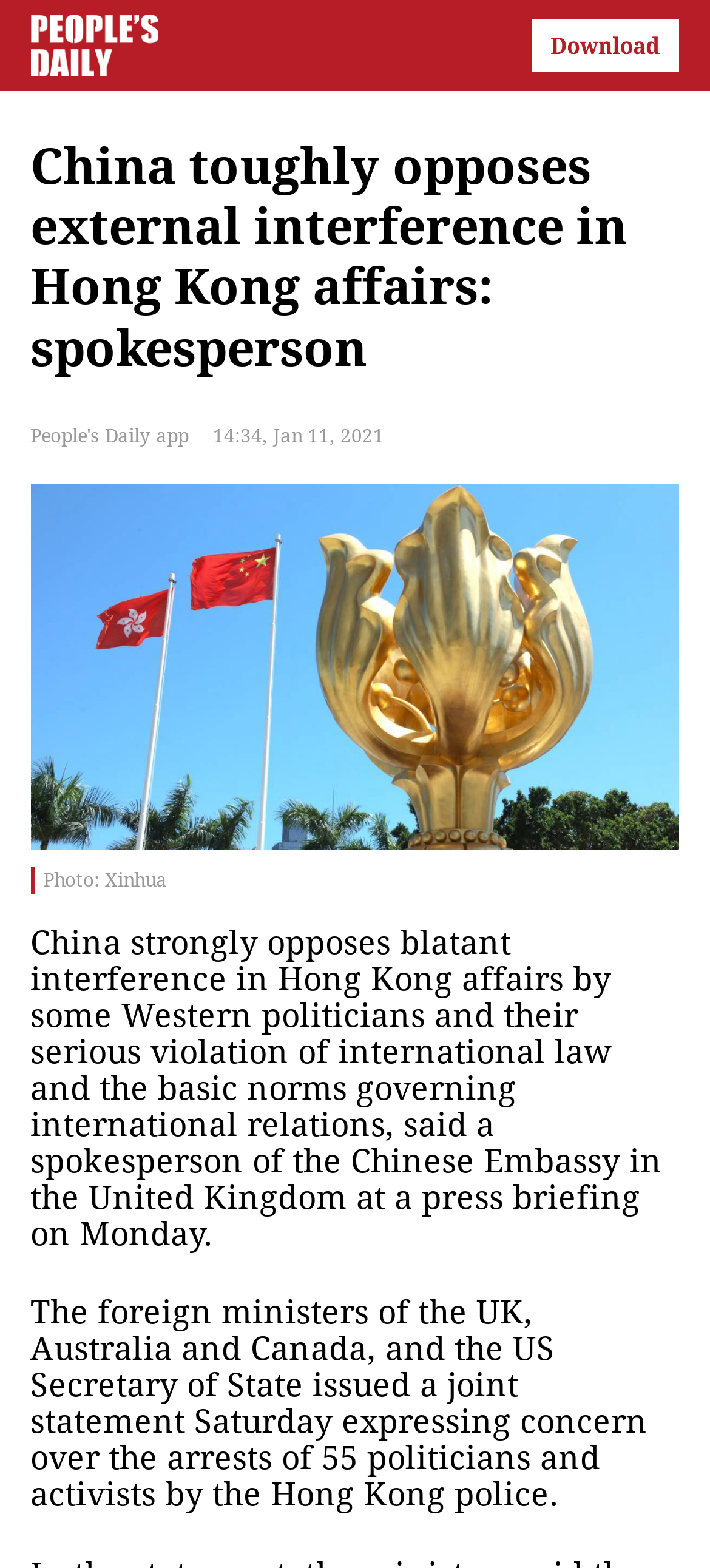Kindly respond to the following question with a single word or a brief phrase: 
What is the source of the photo?

Xinhua